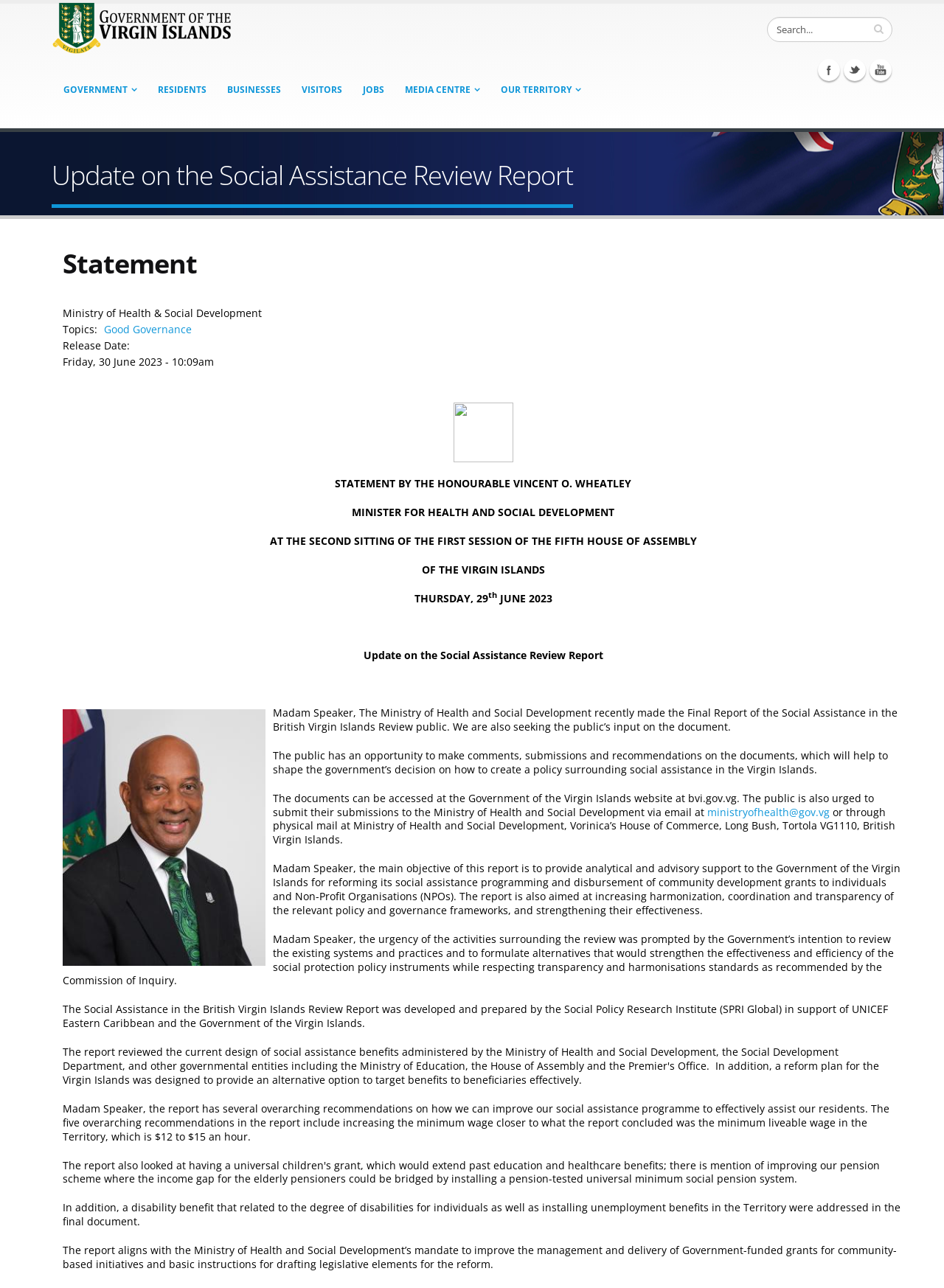Please provide a brief answer to the question using only one word or phrase: 
What is the name of the minister?

Vincent O. Wheatley